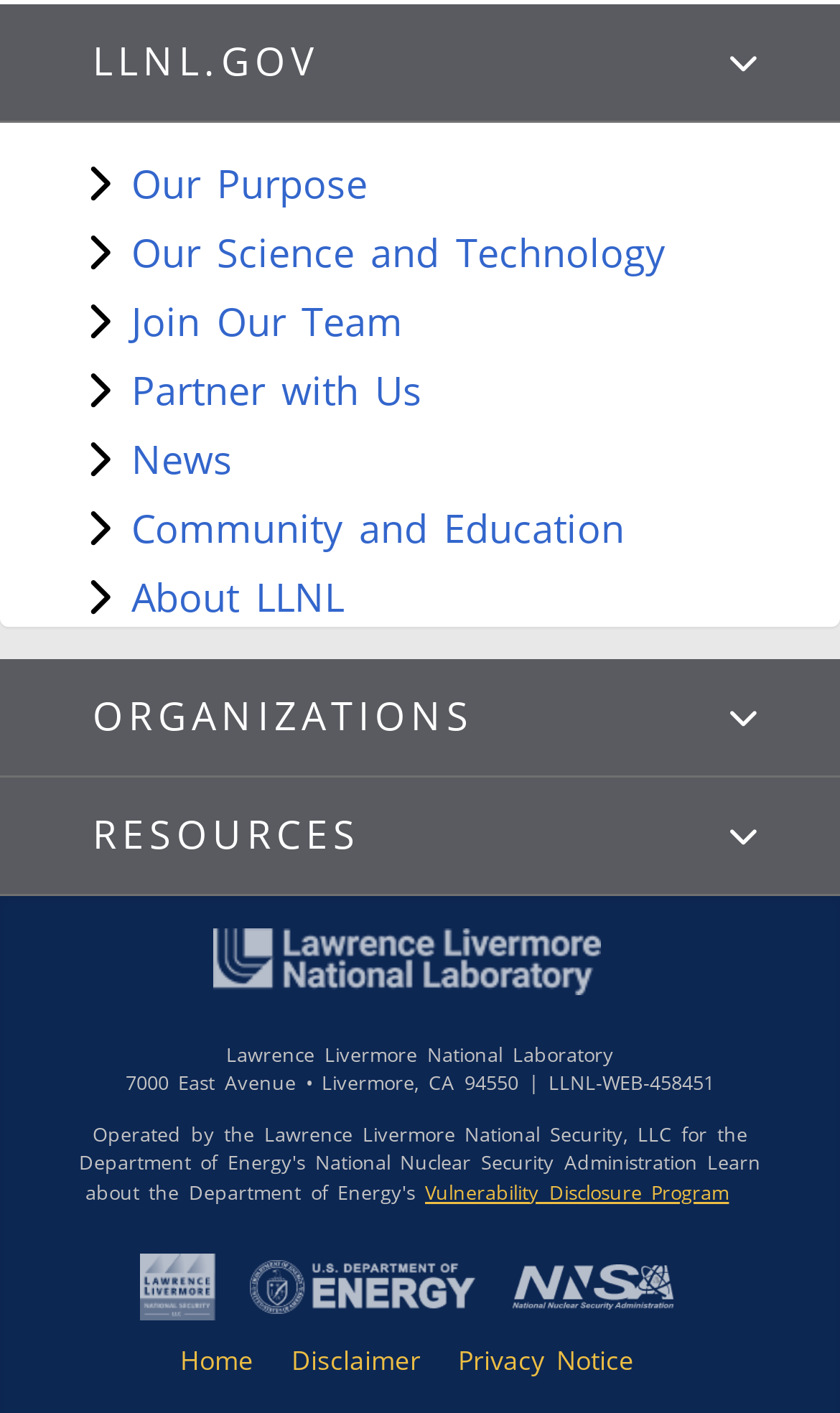Please identify the bounding box coordinates of the area that needs to be clicked to follow this instruction: "Click on Our Purpose".

[0.103, 0.111, 0.437, 0.148]